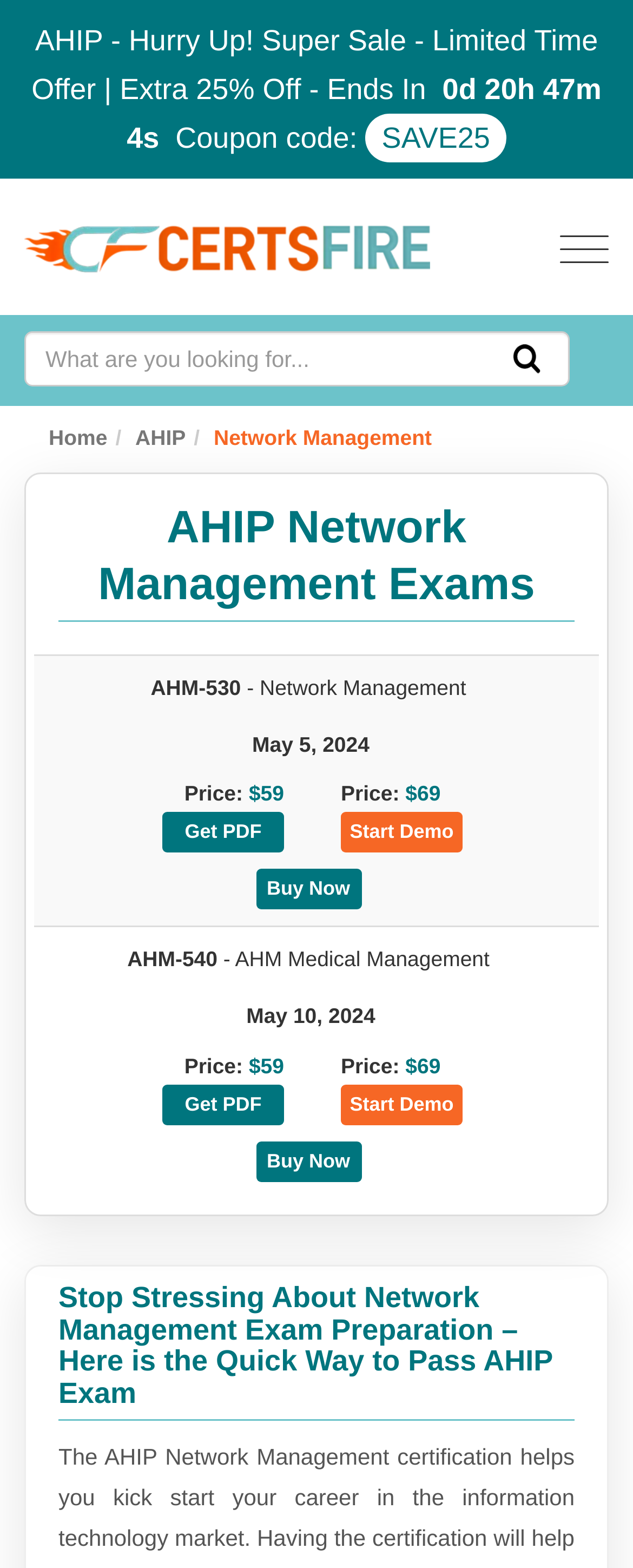Indicate the bounding box coordinates of the clickable region to achieve the following instruction: "Toggle navigation."

[0.885, 0.141, 0.962, 0.177]